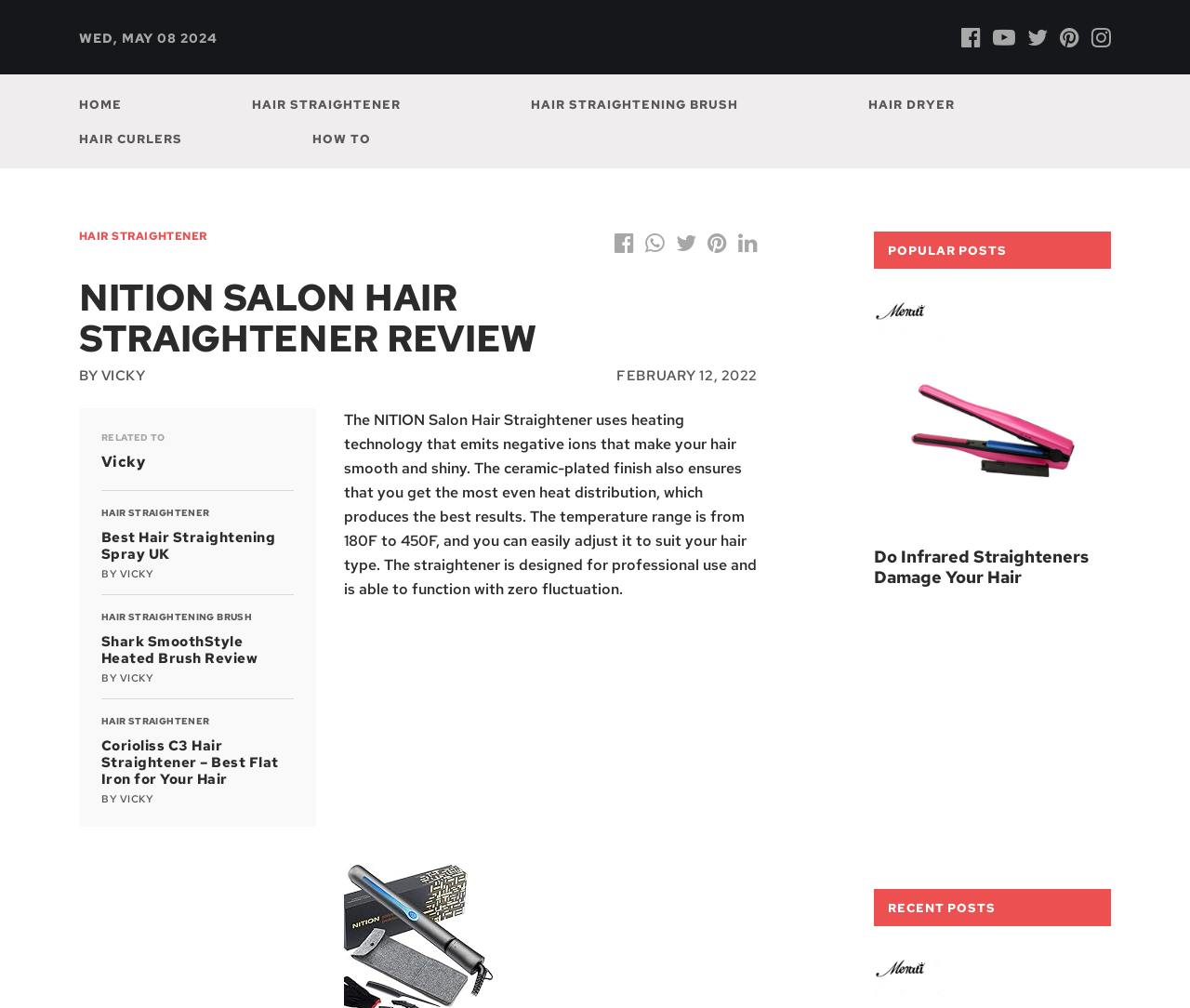Please answer the following query using a single word or phrase: 
What is the category of the webpage?

Hair Straightener Review